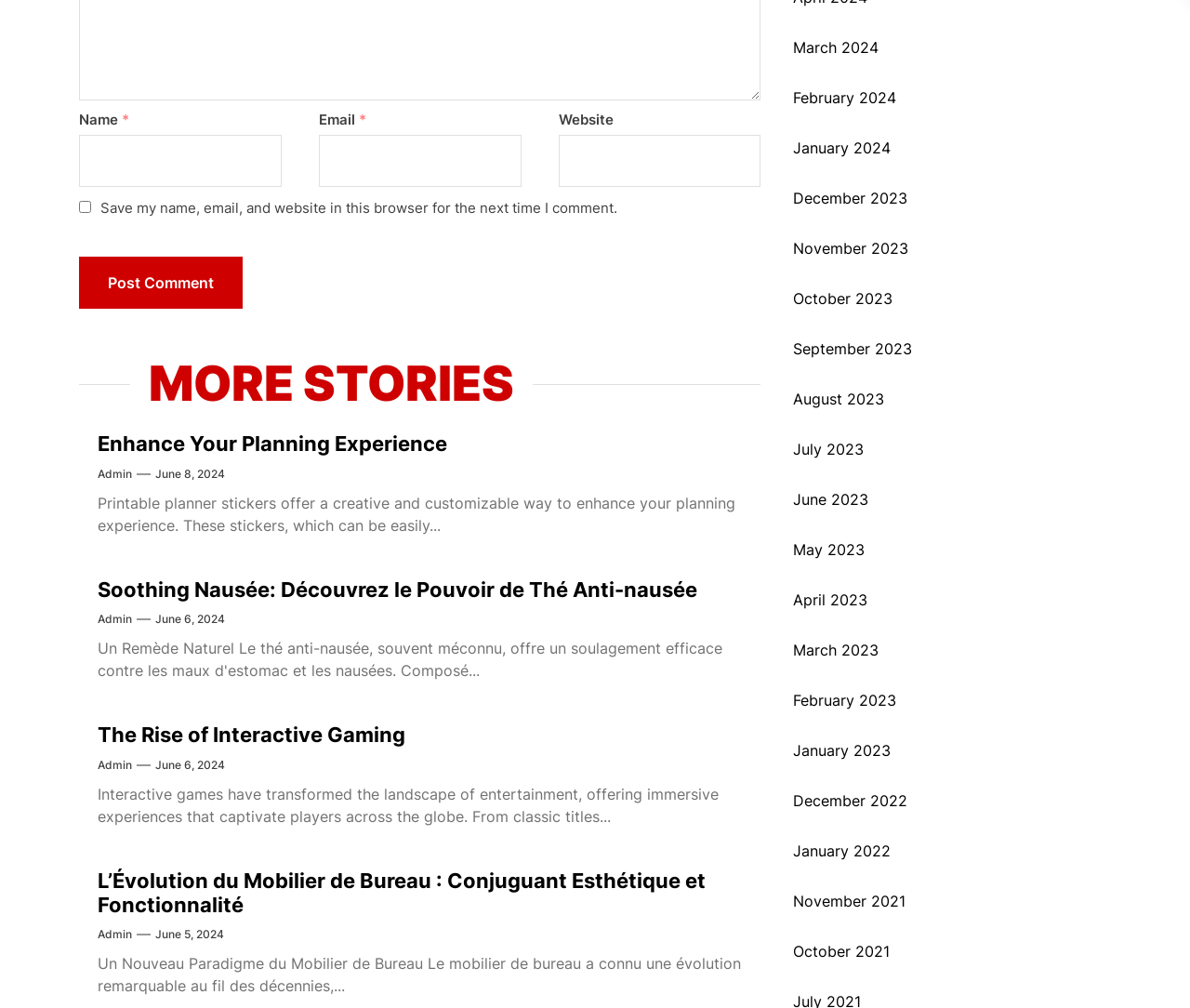What is the function of the textboxes?
Please provide a full and detailed response to the question.

The textboxes are labeled 'Name' and 'Email', and are required fields, indicating that they are used to input comment information, such as the user's name and email address, before submitting a comment.